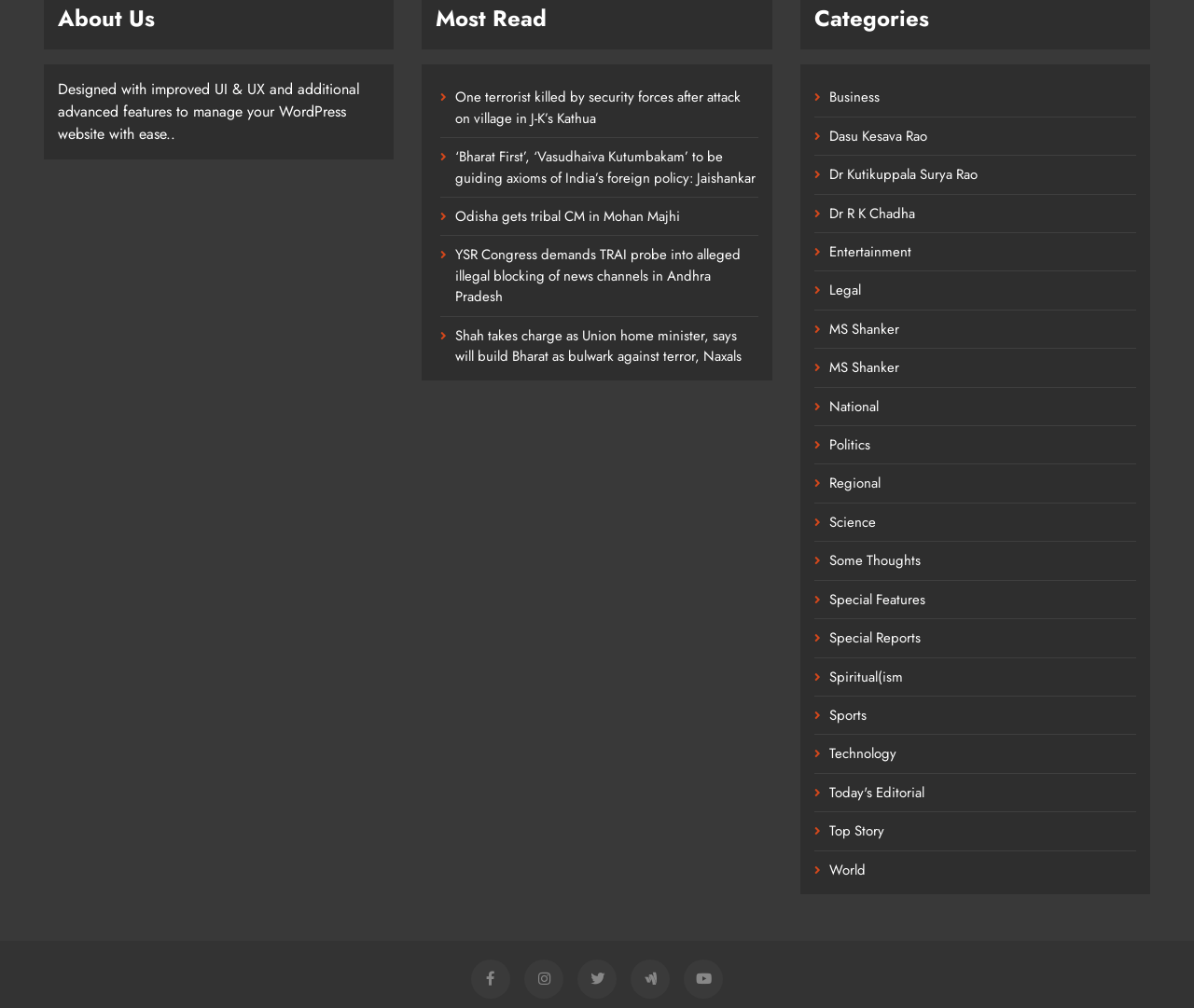Locate the bounding box coordinates of the element that should be clicked to execute the following instruction: "Check 'Latest Posts'".

None